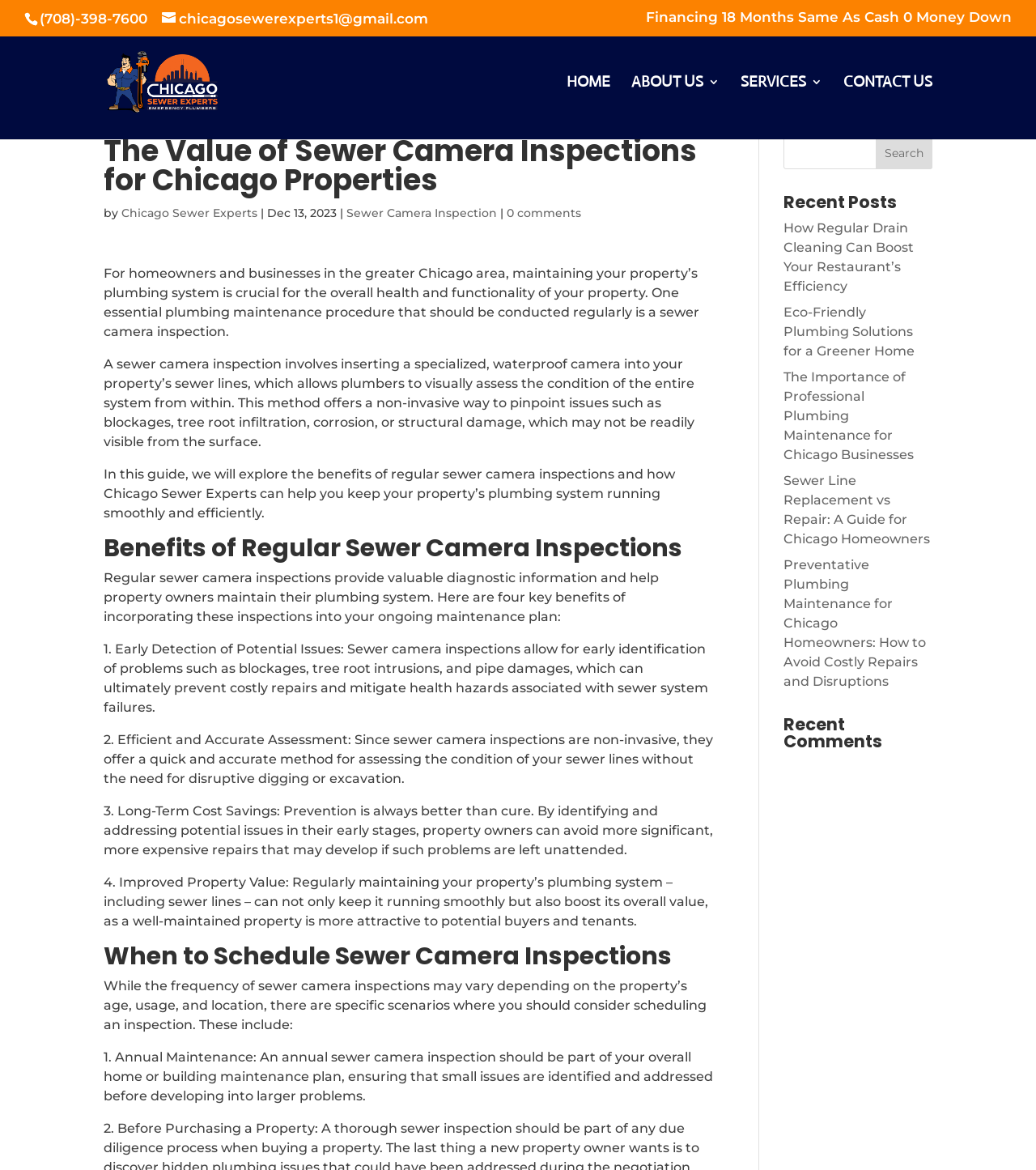Construct a thorough caption encompassing all aspects of the webpage.

This webpage is about the importance of regular sewer camera inspections for Chicago homes and businesses. At the top, there is a navigation menu with links to "HOME", "ABOUT US", "SERVICES", and "CONTACT US". Below the navigation menu, there is a heading that reads "The Value of Sewer Camera Inspections for Chicago Properties". 

To the left of the heading, there is an image of "Chicago Sewer Experts Emergency Plumbers" with a link to the same. Below the heading, there is a paragraph of text that explains the importance of maintaining a property's plumbing system, followed by a link to "Sewer Camera Inspection". 

The main content of the webpage is divided into three sections. The first section, "Benefits of Regular Sewer Camera Inspections", explains the advantages of incorporating regular sewer camera inspections into a property's maintenance plan. The section lists four key benefits, including early detection of potential issues, efficient and accurate assessment, long-term cost savings, and improved property value. 

The second section, "When to Schedule Sewer Camera Inspections", discusses the frequency of sewer camera inspections and specific scenarios where an inspection should be scheduled, such as annual maintenance. 

To the right of the main content, there is a search bar with a "Search" button. Below the search bar, there is a section titled "Recent Posts" that lists five links to recent articles, including "How Regular Drain Cleaning Can Boost Your Restaurant’s Efficiency" and "The Importance of Professional Plumbing Maintenance for Chicago Businesses". 

Finally, there is a section titled "Recent Comments" at the bottom right of the webpage.